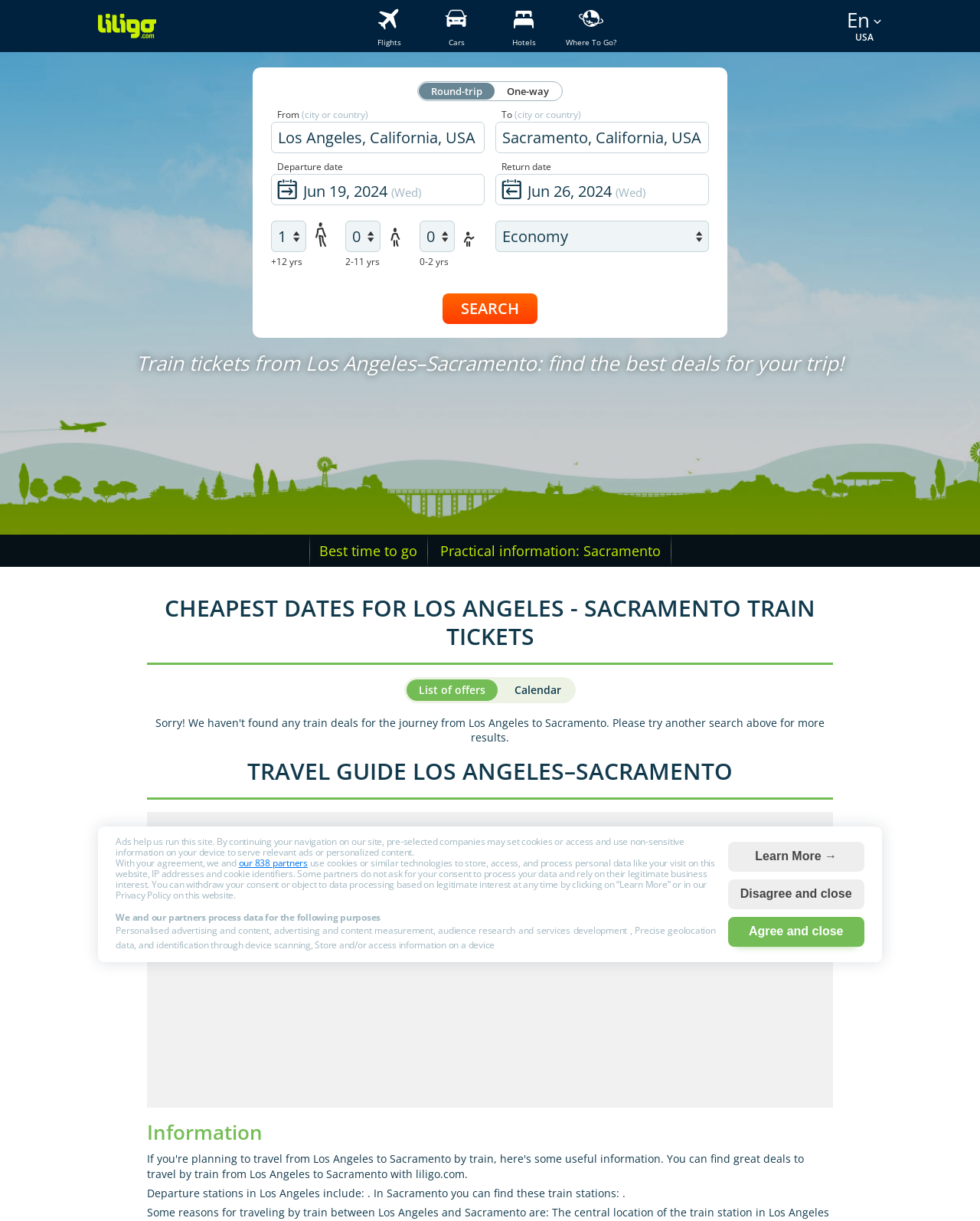Locate the bounding box coordinates of the UI element described by: "parent_node: Flights". Provide the coordinates as four float numbers between 0 and 1, formatted as [left, top, right, bottom].

[0.1, 0.004, 0.159, 0.039]